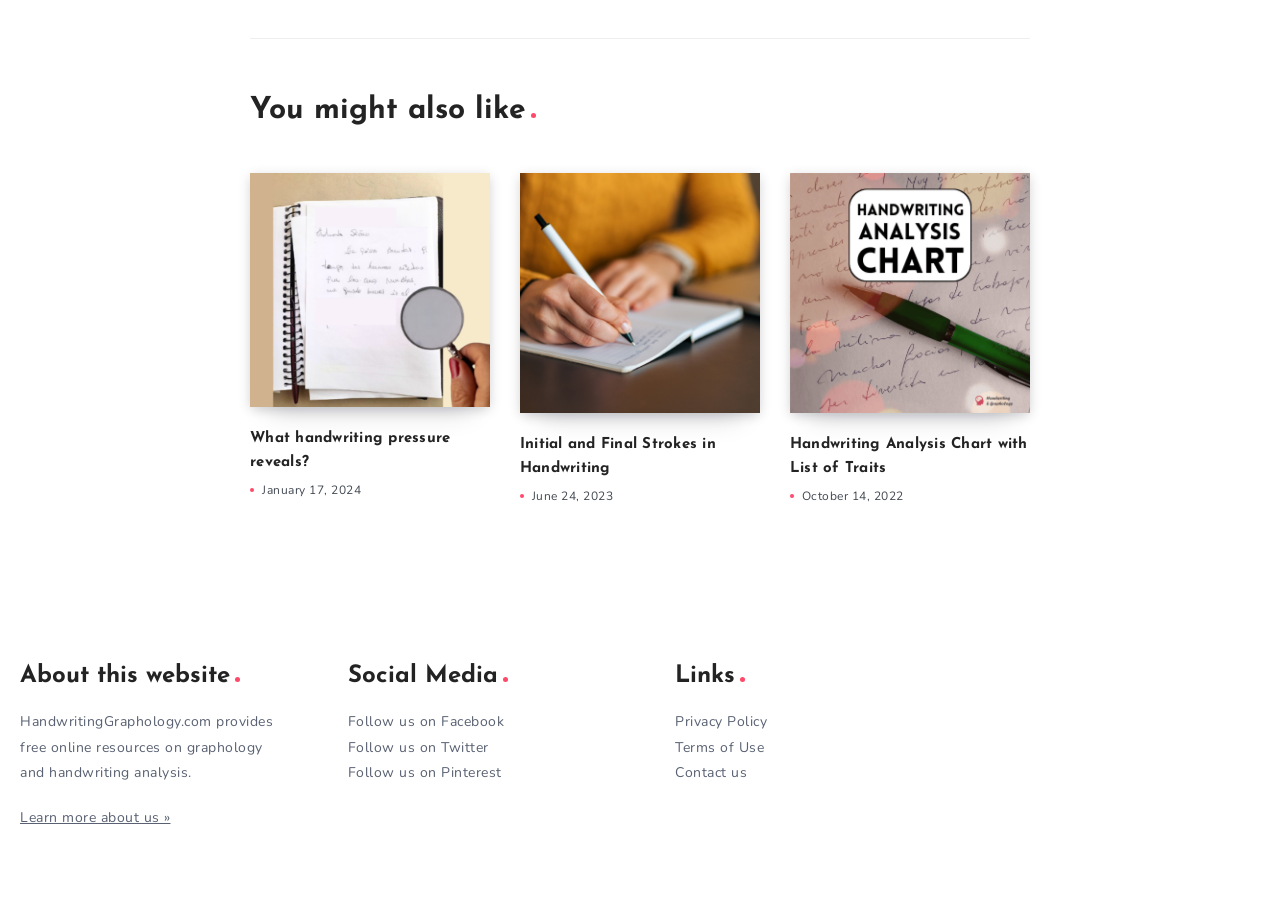Indicate the bounding box coordinates of the element that needs to be clicked to satisfy the following instruction: "Click on 'What is graphic pressure in handwriting?'". The coordinates should be four float numbers between 0 and 1, i.e., [left, top, right, bottom].

[0.195, 0.19, 0.383, 0.447]